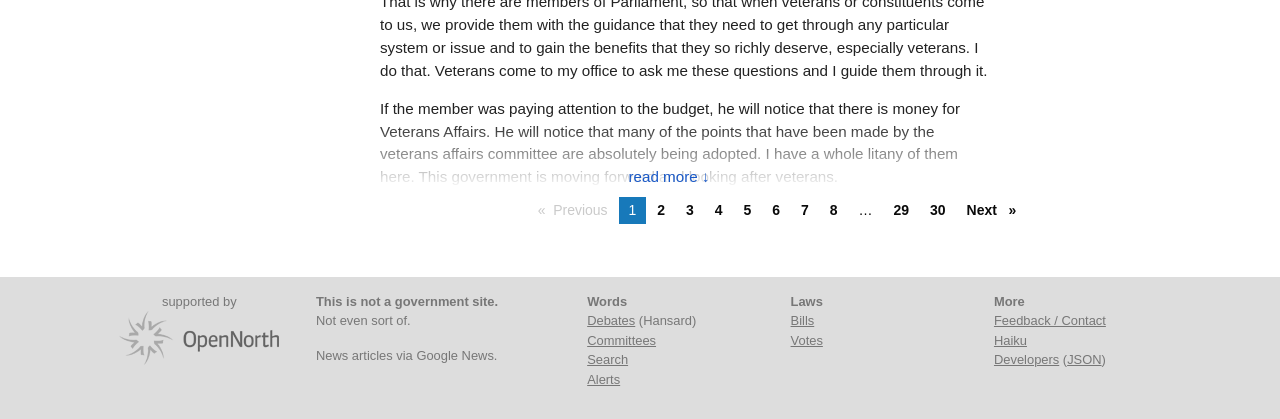Determine the bounding box coordinates of the element that should be clicked to execute the following command: "Click on 'Debates'".

[0.459, 0.748, 0.496, 0.784]